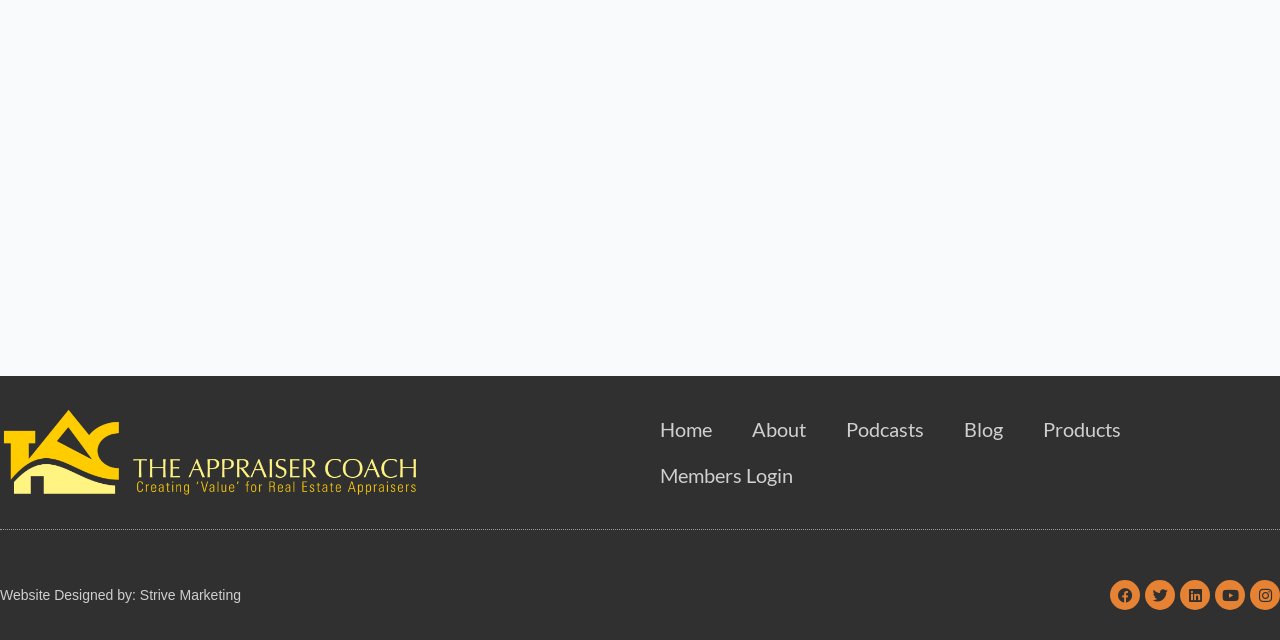Bounding box coordinates should be provided in the format (top-left x, top-left y, bottom-right x, bottom-right y) with all values between 0 and 1. Identify the bounding box for this UI element: Home

[0.5, 0.635, 0.572, 0.707]